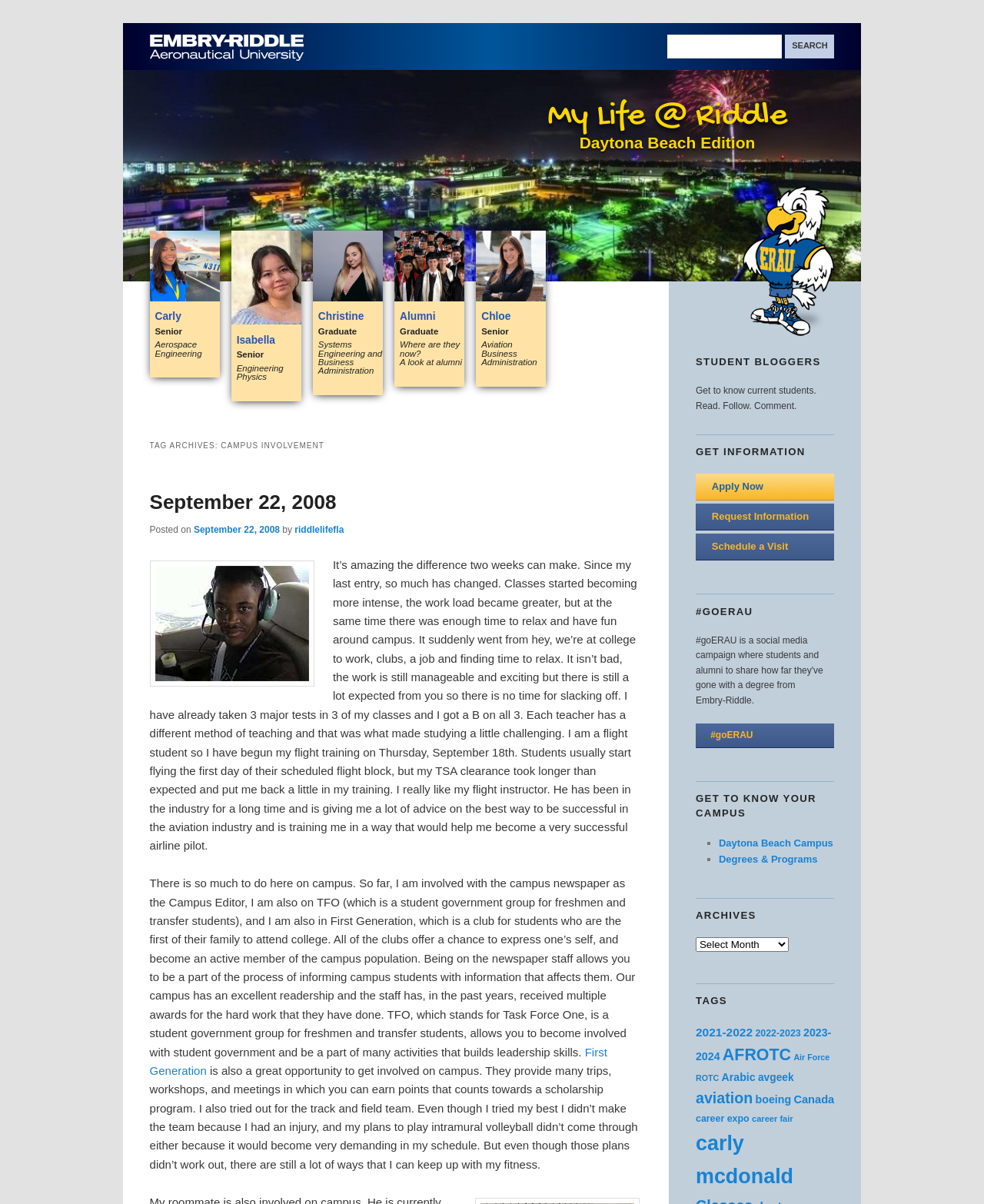Give a detailed overview of the webpage's appearance and contents.

The webpage is about Campus Involvement at Embry-Riddle Aeronautical University, with the title "Campus Involvement | My Life @ Riddle". At the top, there is a university logo and a search bar. Below the logo, there are three headings: "My Life @ Riddle", "Daytona Beach Edition", and "Main menu". 

On the left side, there are five links with images, each representing a student with their name, degree, and field of study. The links are arranged vertically, with the first one starting from the top. 

Below these links, there is a section with a heading "TAG ARCHIVES: CAMPUS INVOLVEMENT". This section contains a blog post with a title, date, and author. The post discusses the student's experience at the university, including their classes, flight training, and involvement in various clubs and activities. 

On the right side, there are four sections. The first section is "STUDENT BLOGGERS", which invites users to get to know current students through their blogs. The second section is "GET INFORMATION", which provides links to apply to the university, request information, and schedule a visit. The third section is "#GOERAU", which appears to be a social media hashtag for the university. The fourth section is "GET TO KNOW YOUR CAMPUS", which lists various aspects of campus life.